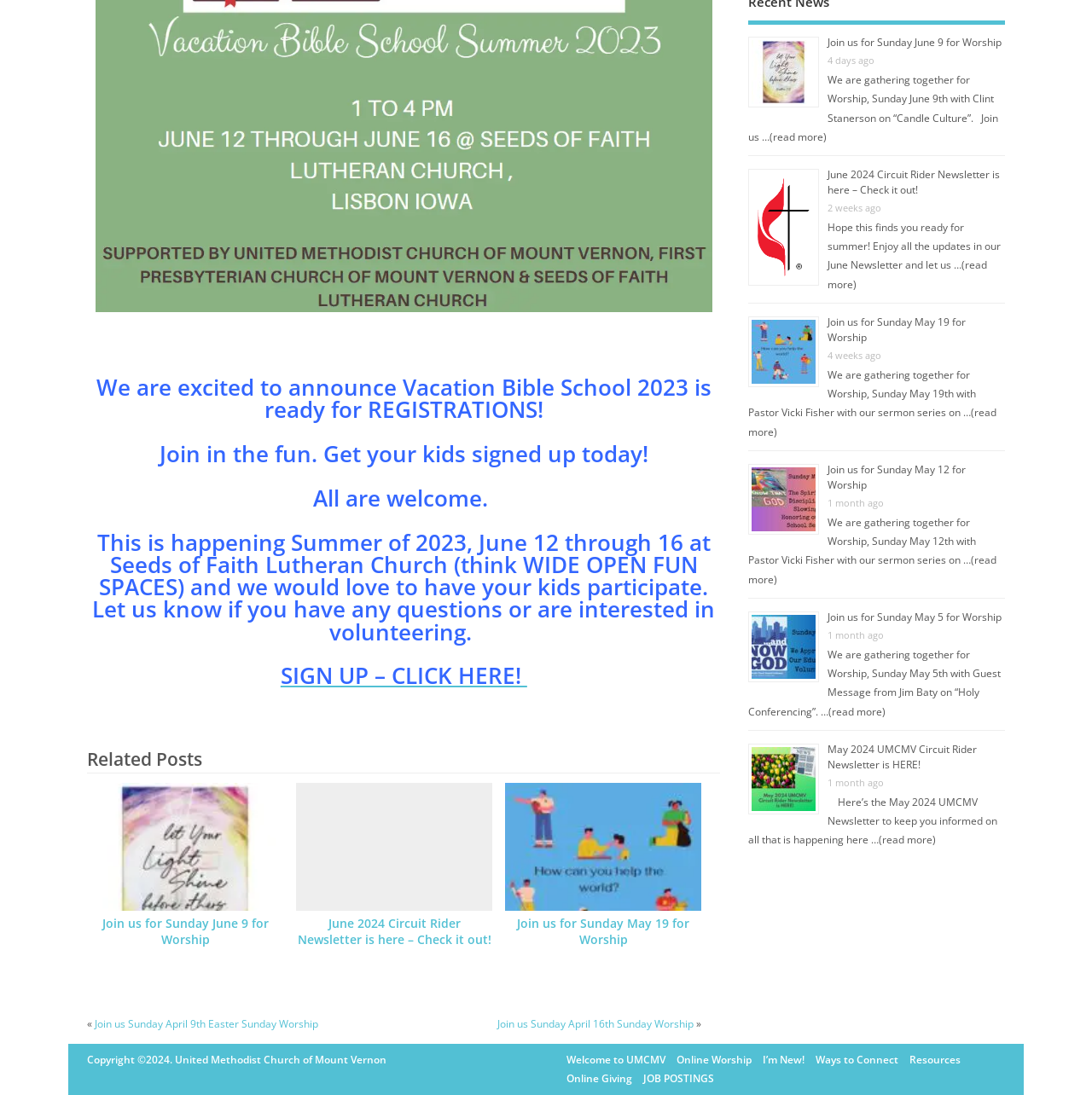Return the bounding box coordinates of the UI element that corresponds to this description: "Resources". The coordinates must be given as four float numbers in the range of 0 and 1, [left, top, right, bottom].

[0.833, 0.961, 0.879, 0.974]